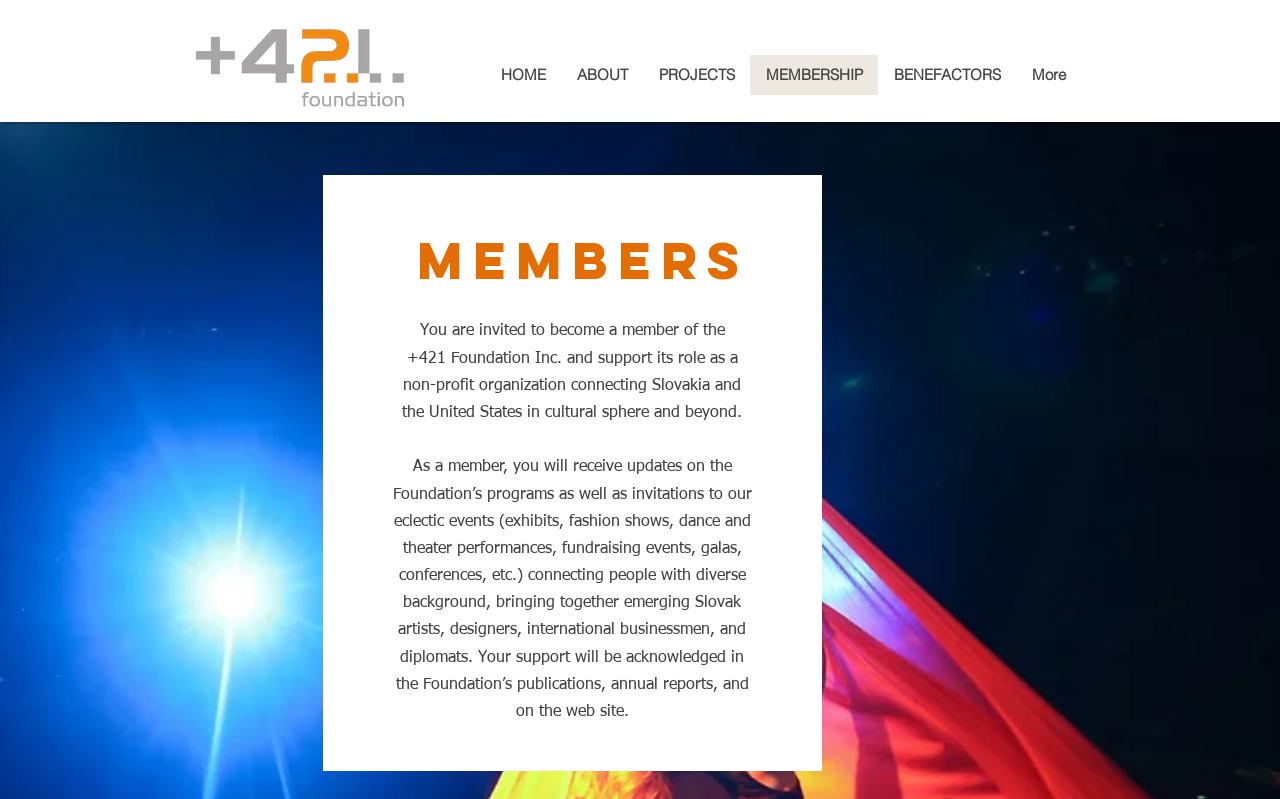What is the name of the organization?
Answer the question with a single word or phrase, referring to the image.

+421 Foundation